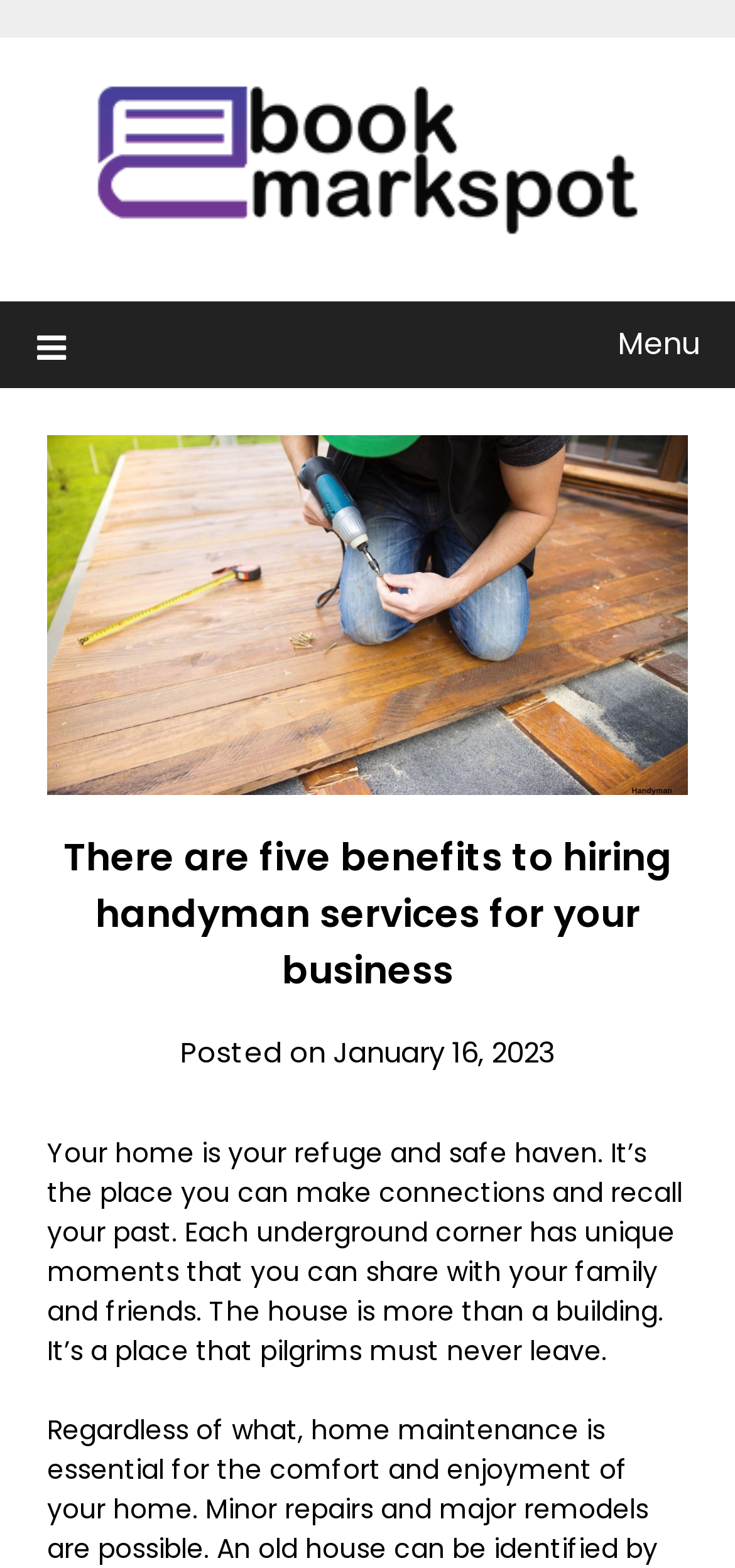What is the main theme of the article?
Give a single word or phrase answer based on the content of the image.

Home and family